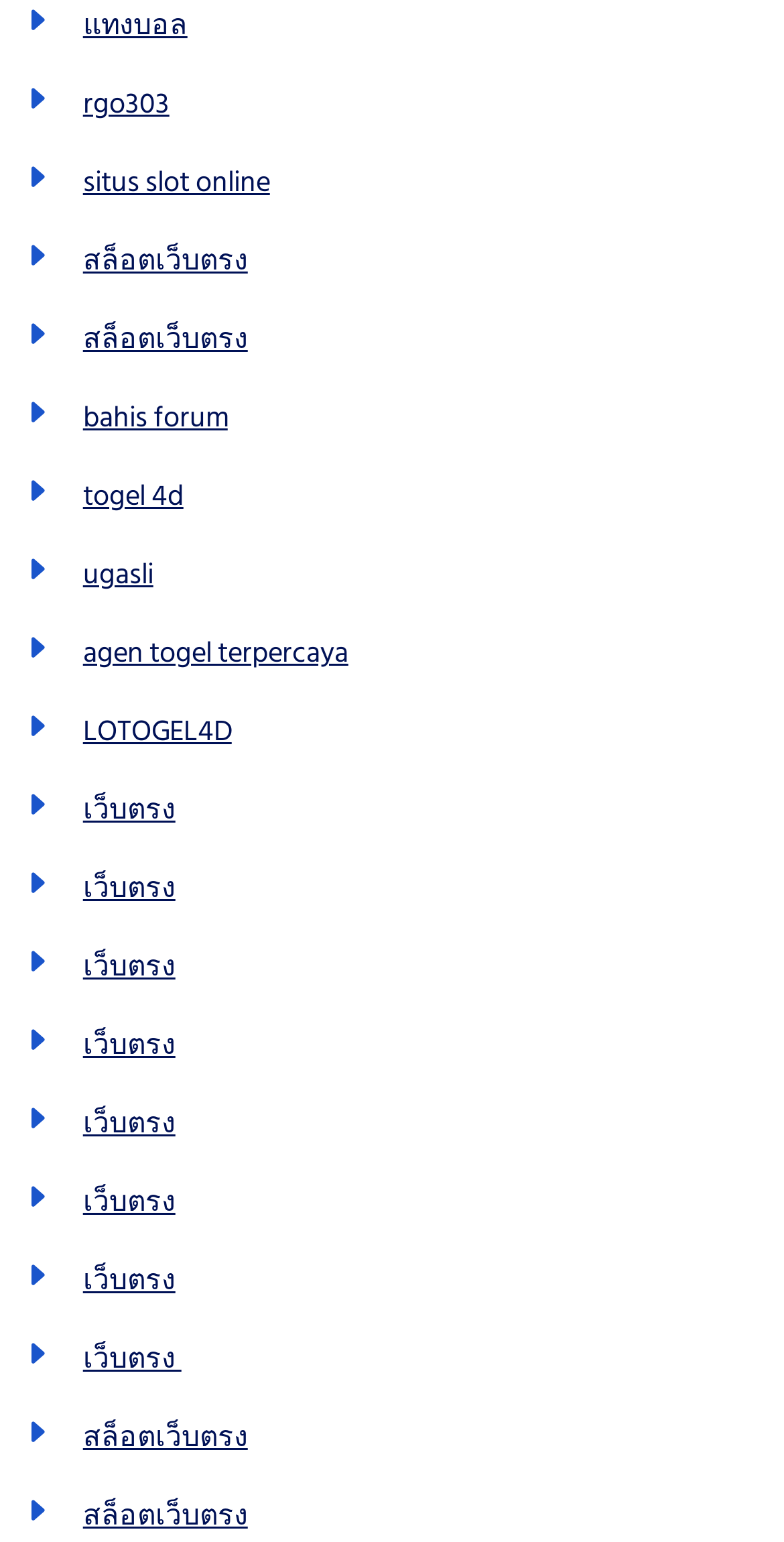Provide a brief response to the question using a single word or phrase: 
Are there any duplicate links on the webpage?

Yes